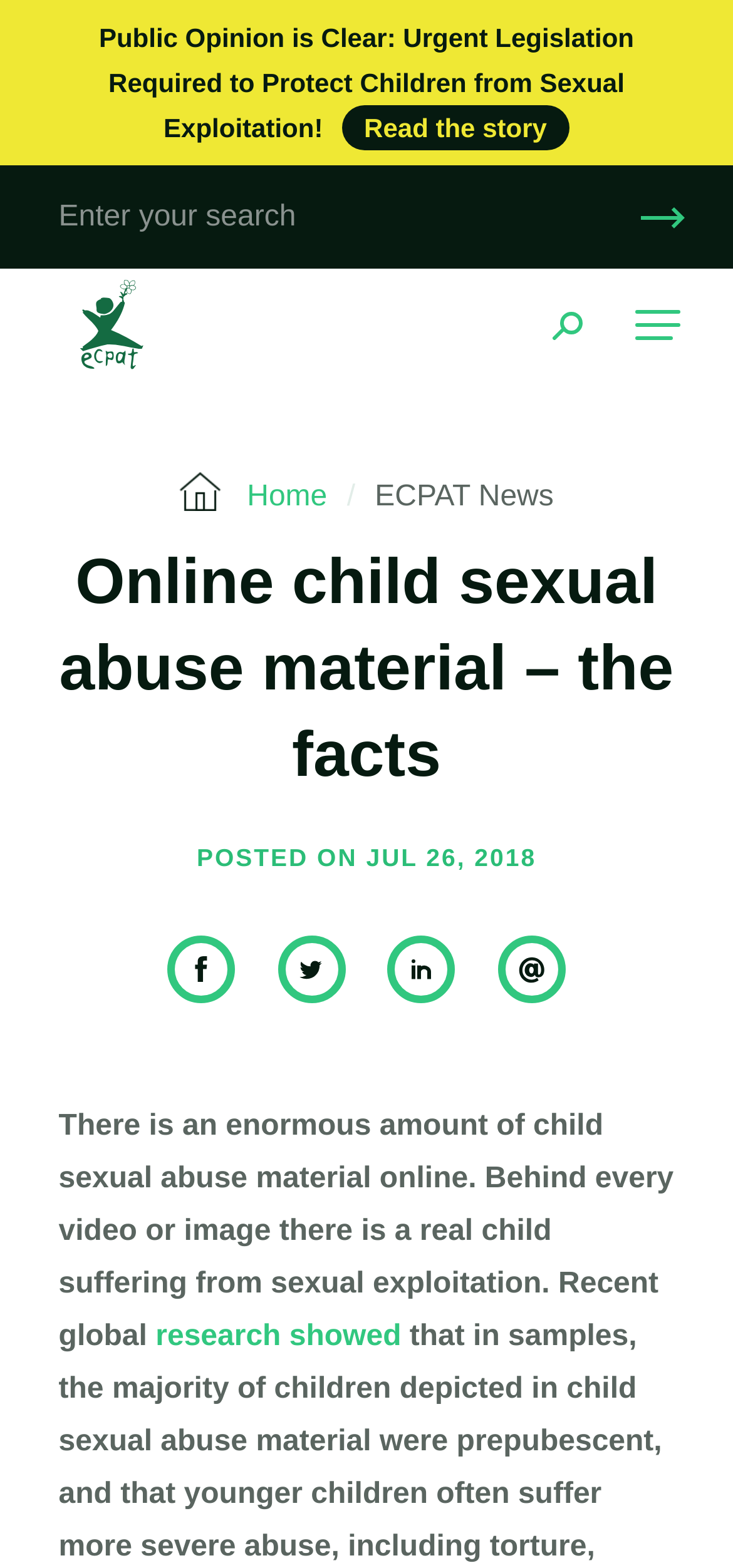Find the bounding box coordinates for the UI element whose description is: "name="s" placeholder="Enter your search"". The coordinates should be four float numbers between 0 and 1, in the format [left, top, right, bottom].

[0.08, 0.105, 0.849, 0.171]